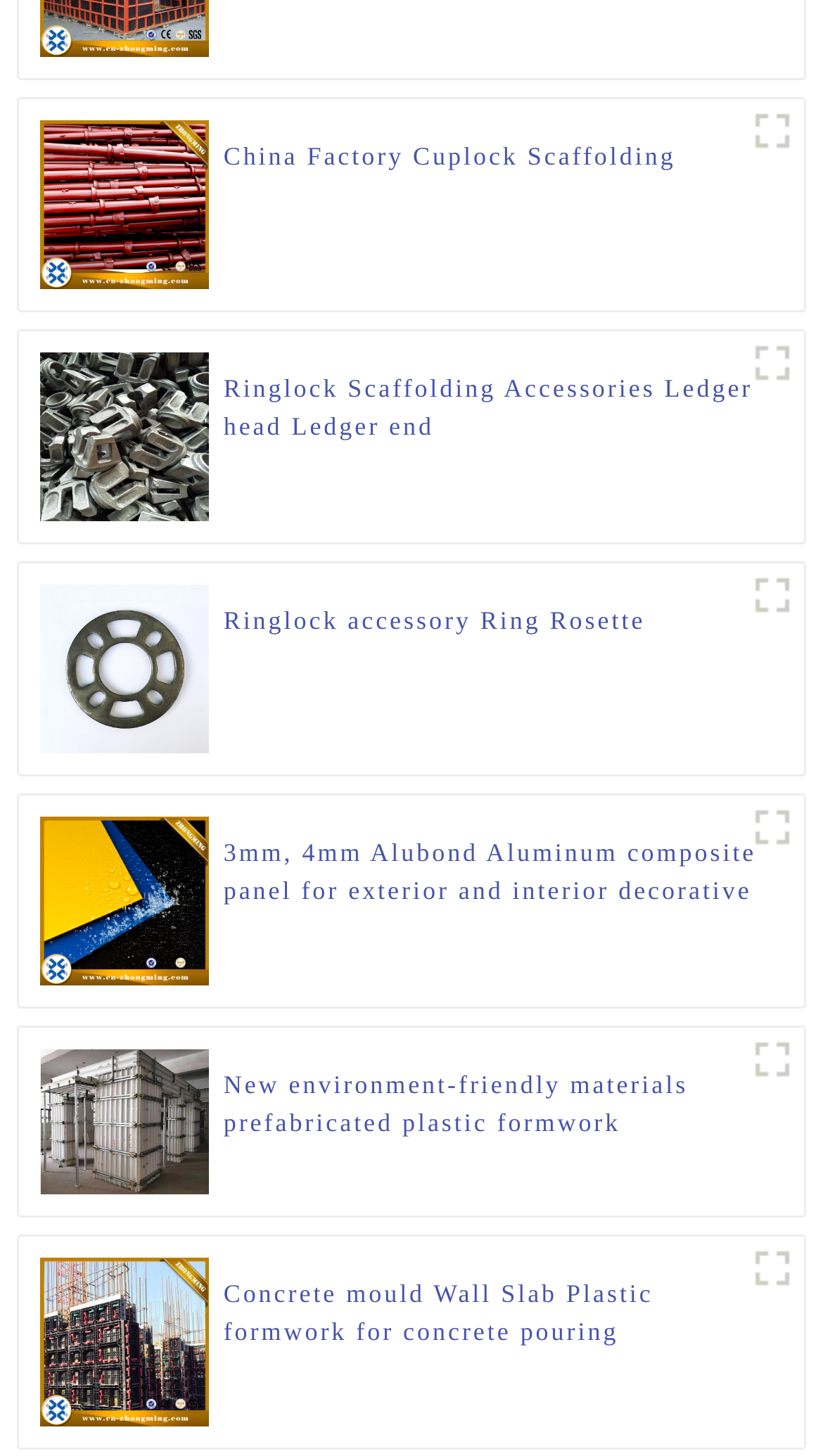Identify the bounding box for the described UI element: "title="plastic formwork"".

[0.9, 0.706, 0.977, 0.749]